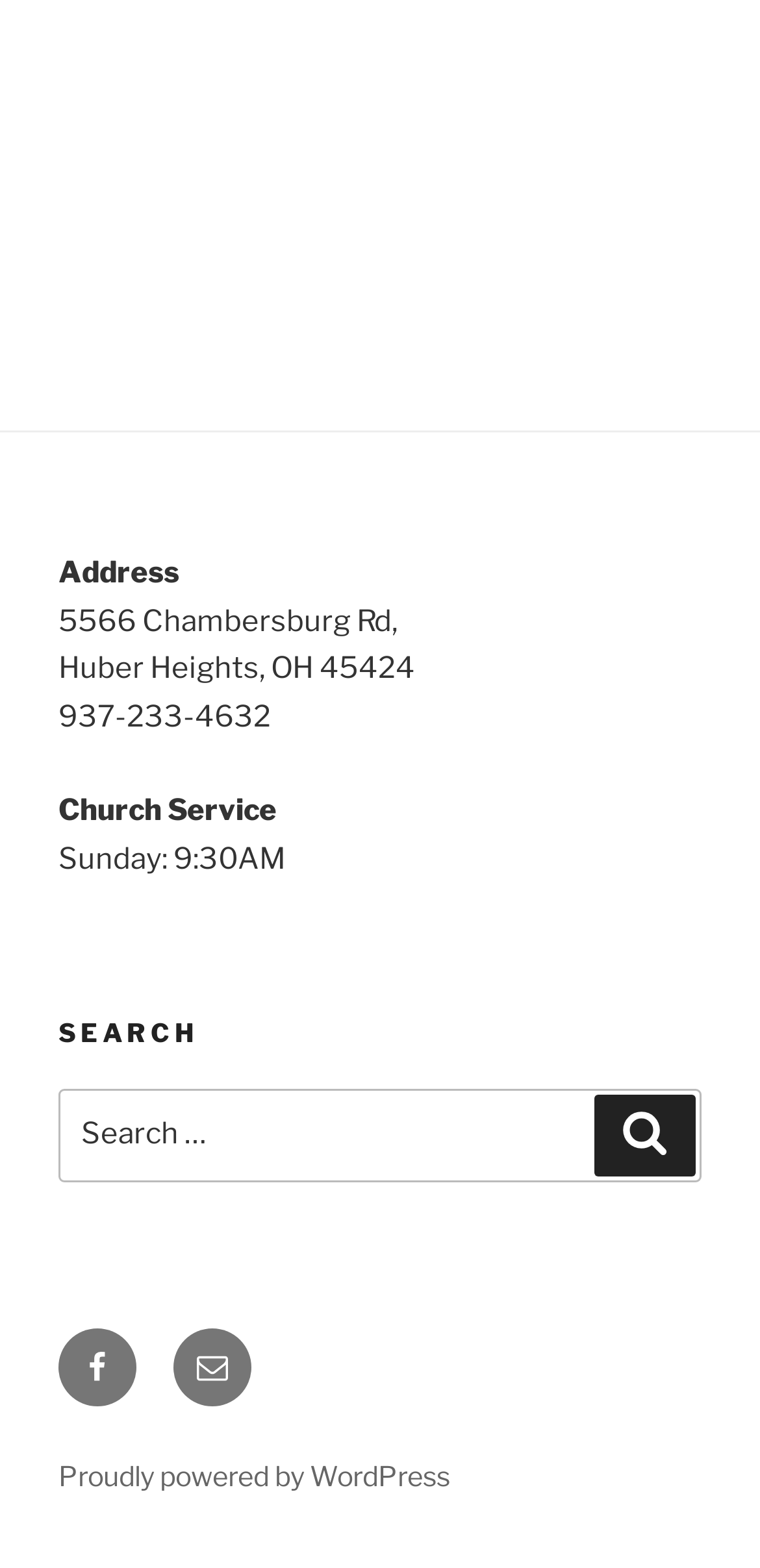Answer in one word or a short phrase: 
What platform is the website powered by?

WordPress